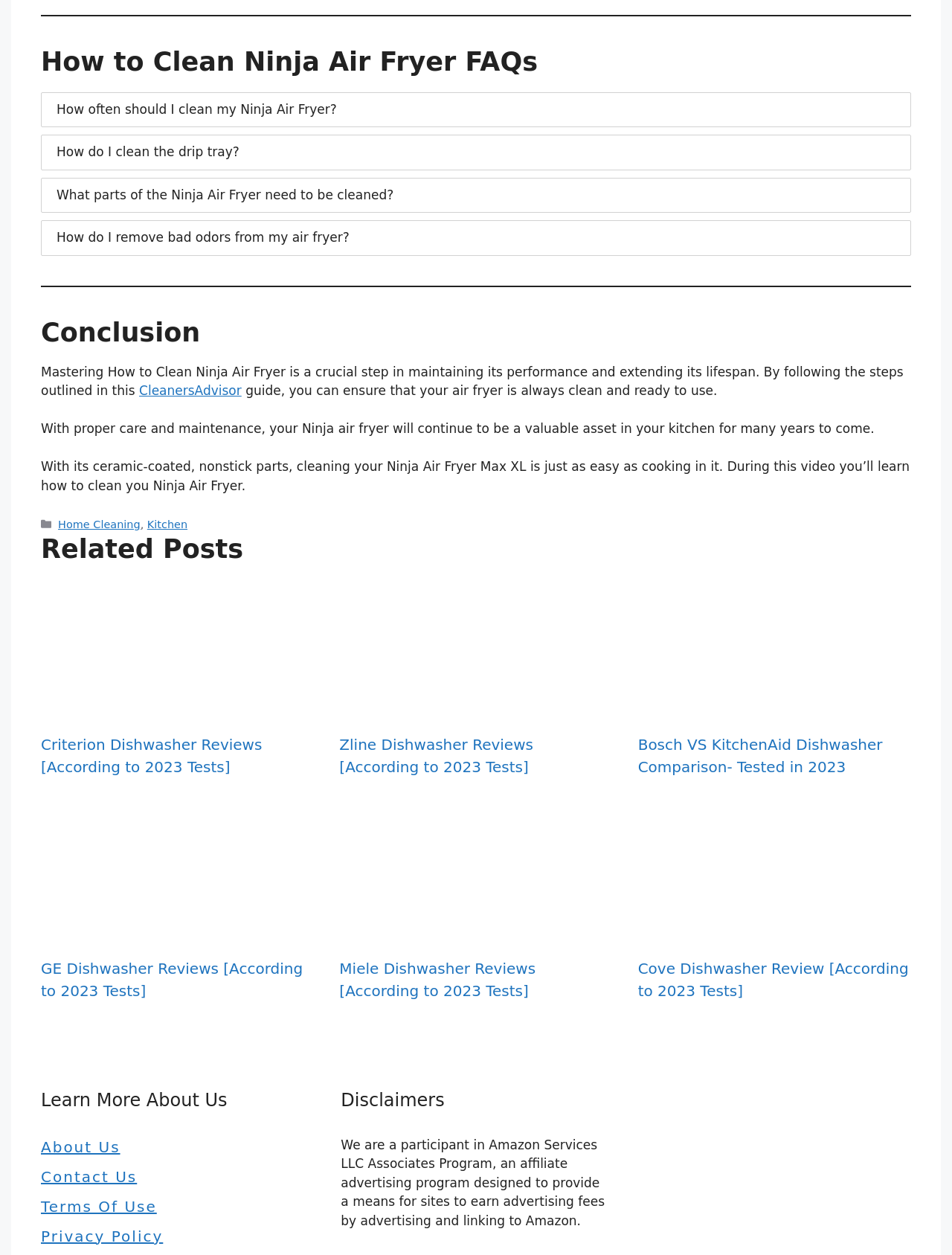Find the bounding box coordinates of the element you need to click on to perform this action: 'Learn more about 'Home Cleaning''. The coordinates should be represented by four float values between 0 and 1, in the format [left, top, right, bottom].

[0.061, 0.413, 0.147, 0.423]